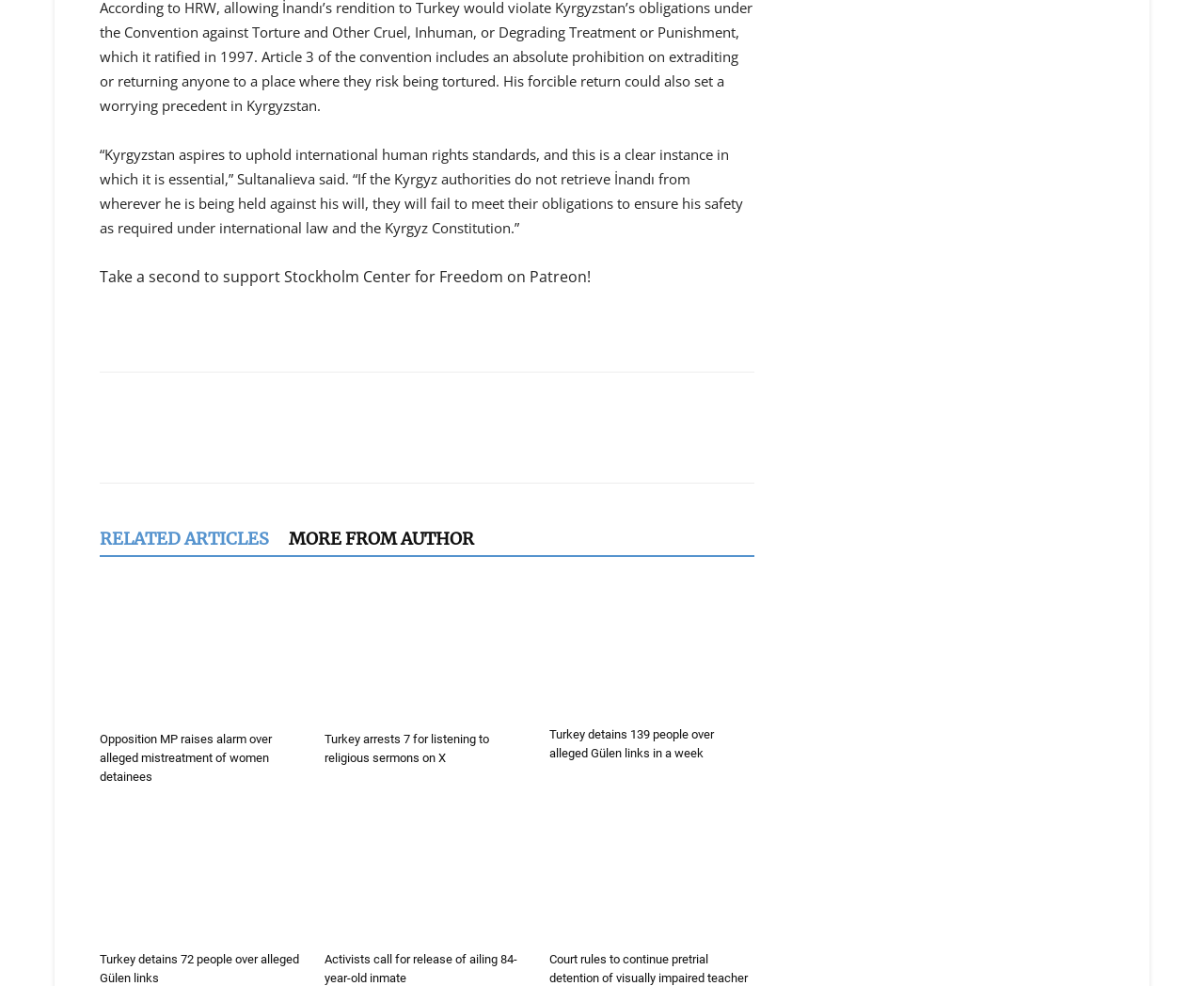Pinpoint the bounding box coordinates for the area that should be clicked to perform the following instruction: "Share".

[0.122, 0.444, 0.147, 0.458]